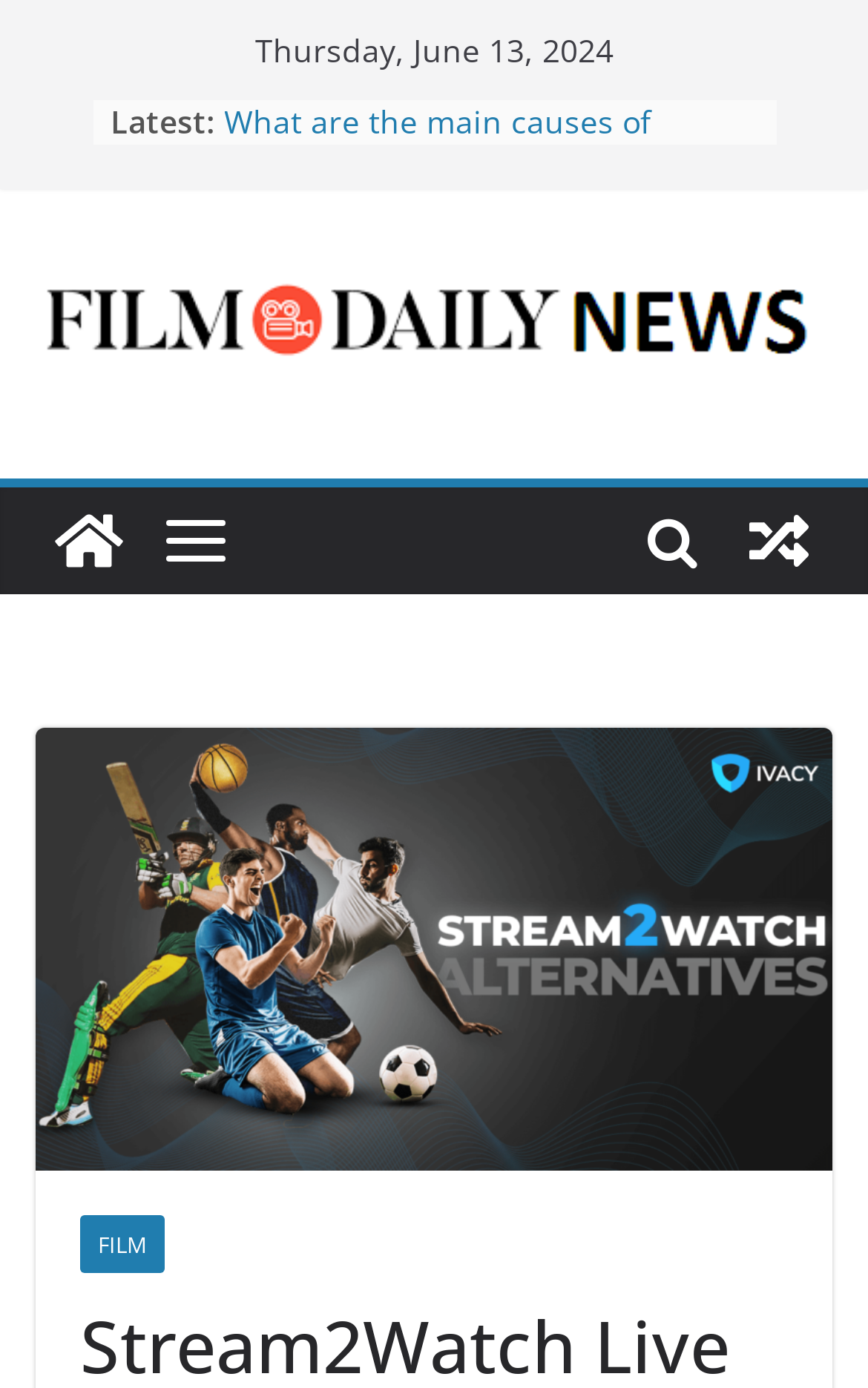What is the category of the link 'FILM'?
Answer the question in as much detail as possible.

I found the category of the link 'FILM' by looking at the text of the link, which is 'FILM'.